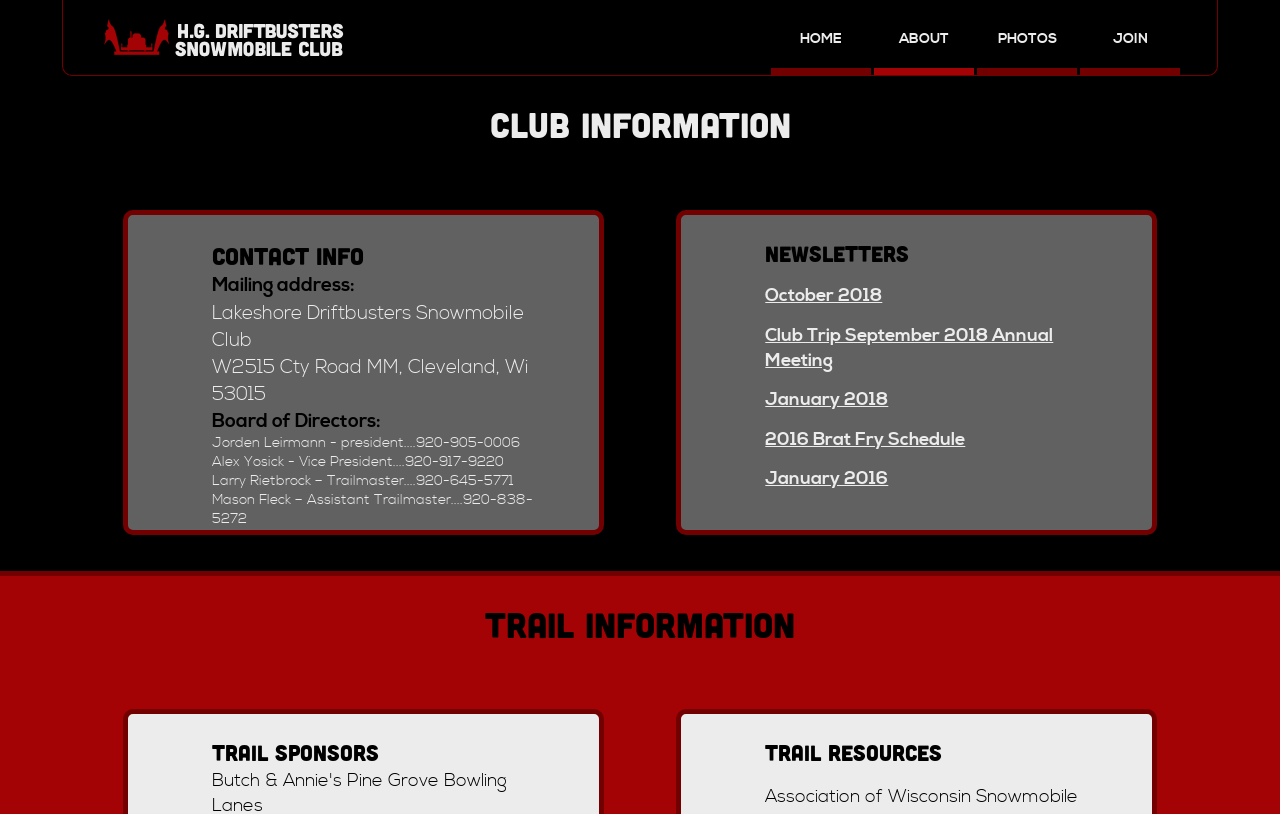How many headings are there on the webpage?
Based on the visual content, answer with a single word or a brief phrase.

5